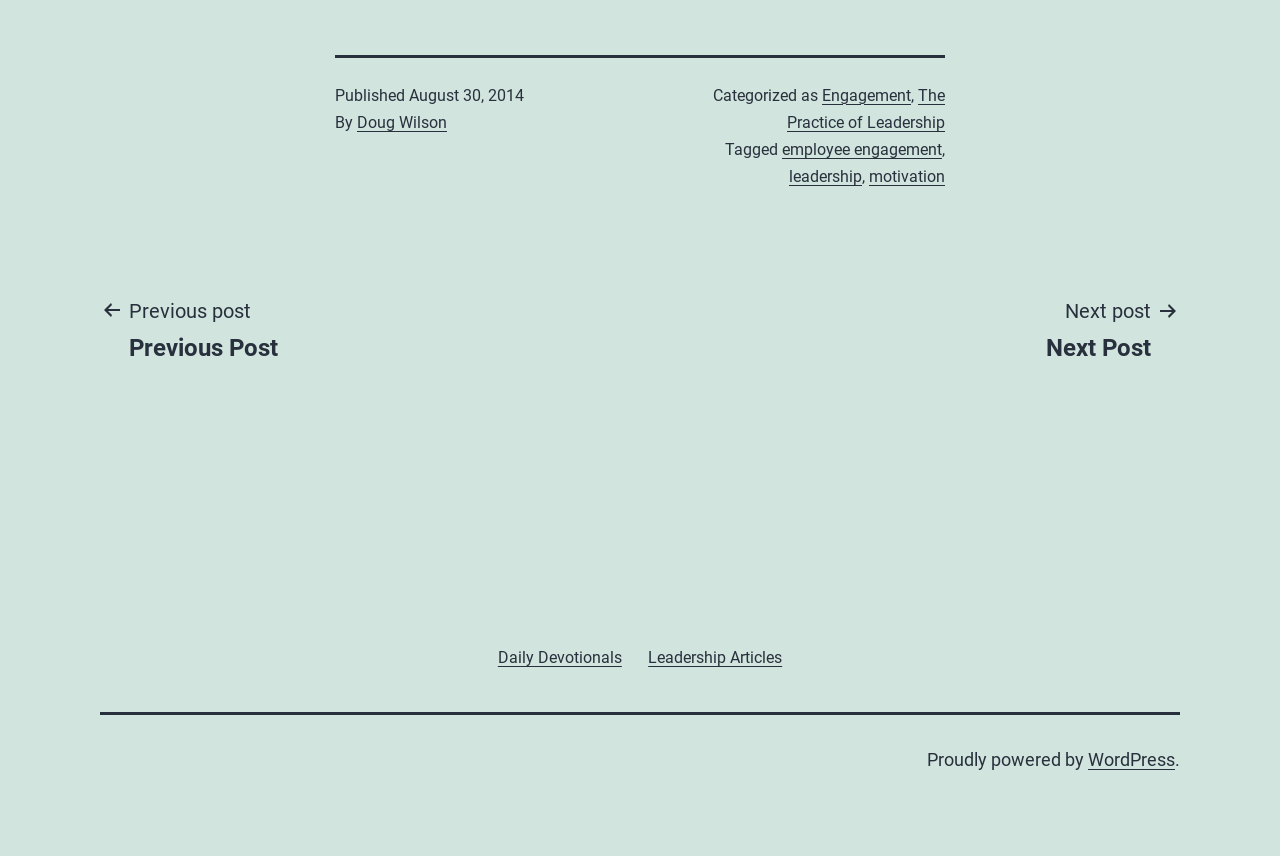Using the element description provided, determine the bounding box coordinates in the format (top-left x, top-left y, bottom-right x, bottom-right y). Ensure that all values are floating point numbers between 0 and 1. Element description: The Practice of Leadership

[0.615, 0.1, 0.738, 0.154]